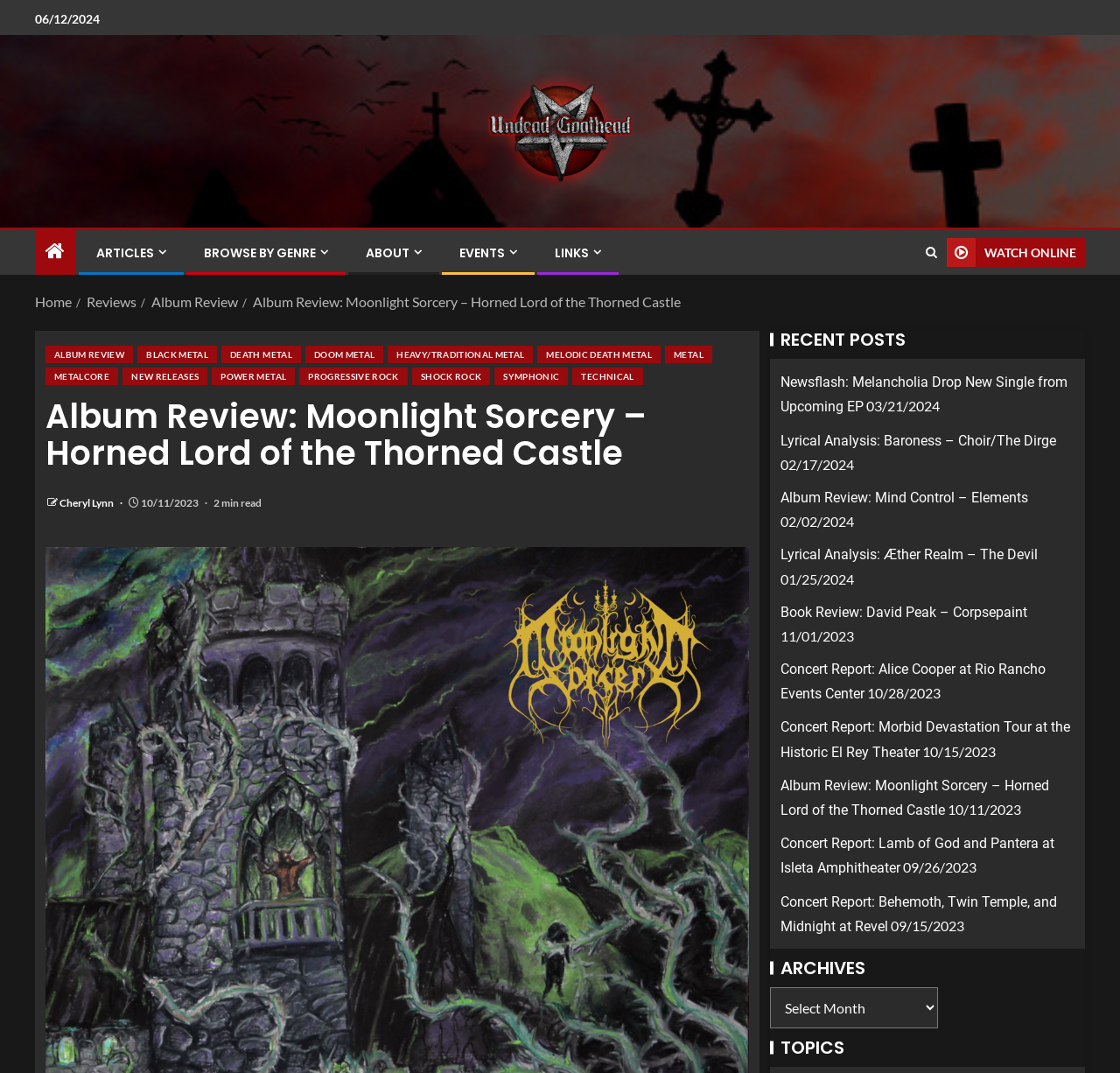Identify and provide the bounding box coordinates of the UI element described: "Sign in". The coordinates should be formatted as [left, top, right, bottom], with each number being a float between 0 and 1.

None